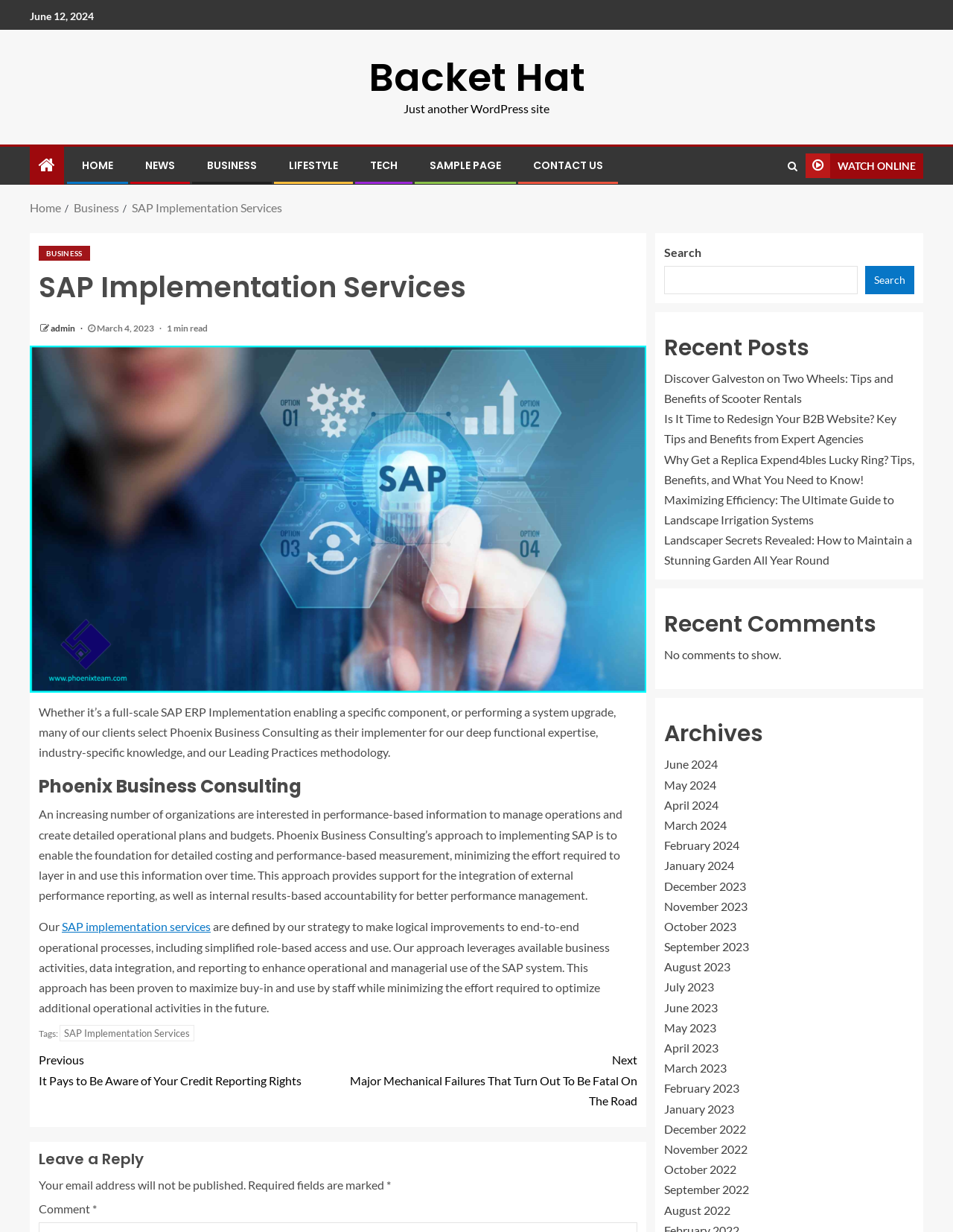What is the purpose of Phoenix Business Consulting?
Can you give a detailed and elaborate answer to the question?

Based on the text on the webpage, I understand that Phoenix Business Consulting is an SAP Gold Partner consulting firm that provides implementation, production support, and review services for the SAP Enterprise Resource Planning (ERP) platform.